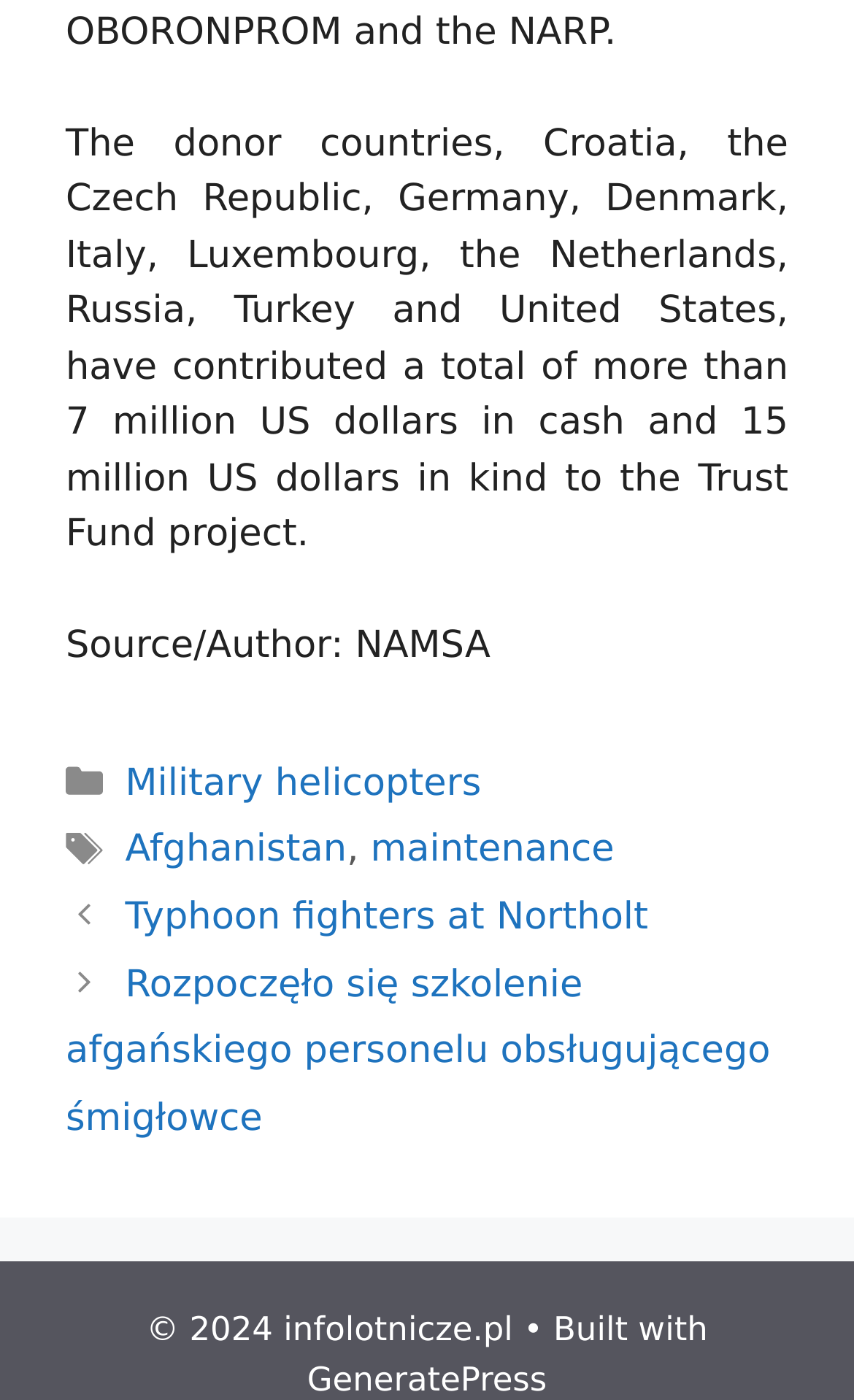What is the copyright year of the website?
Look at the image and respond to the question as thoroughly as possible.

I found the text '© 2024 infolotnicze.pl' which indicates that the copyright year of the website is 2024.